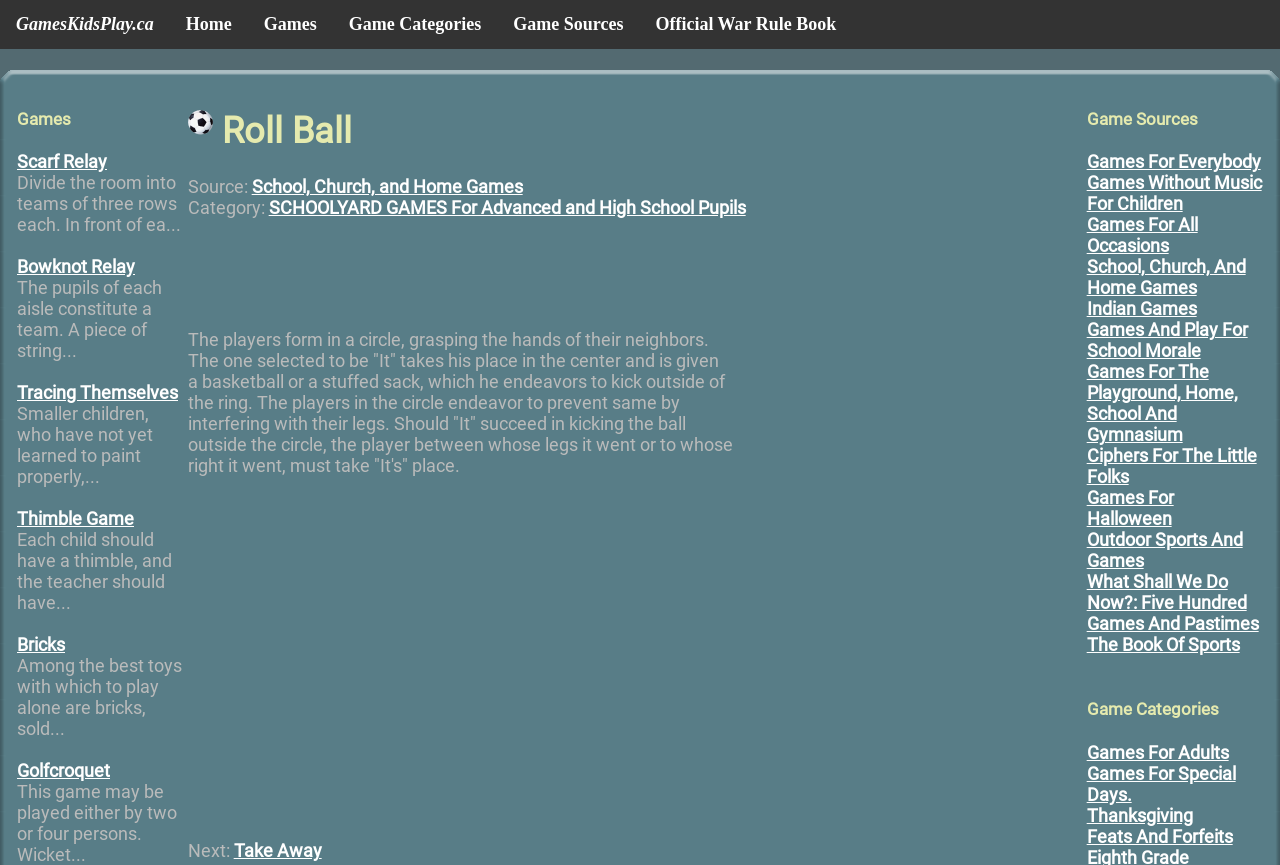Provide a brief response to the question using a single word or phrase: 
How many players are in each team in the Scarf Relay game?

Three